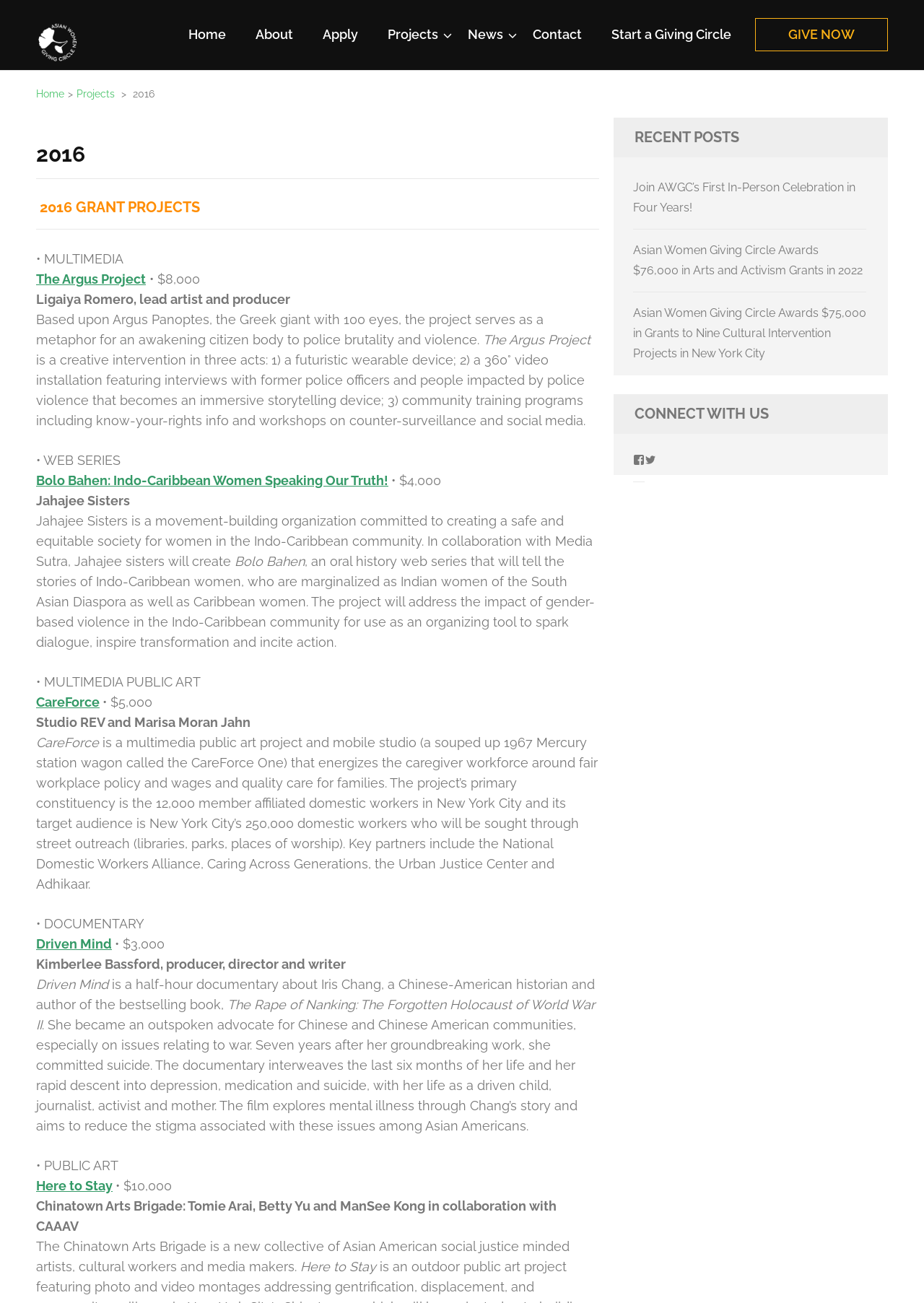What is the name of the organization?
Respond with a short answer, either a single word or a phrase, based on the image.

Asian Women Giving Circle